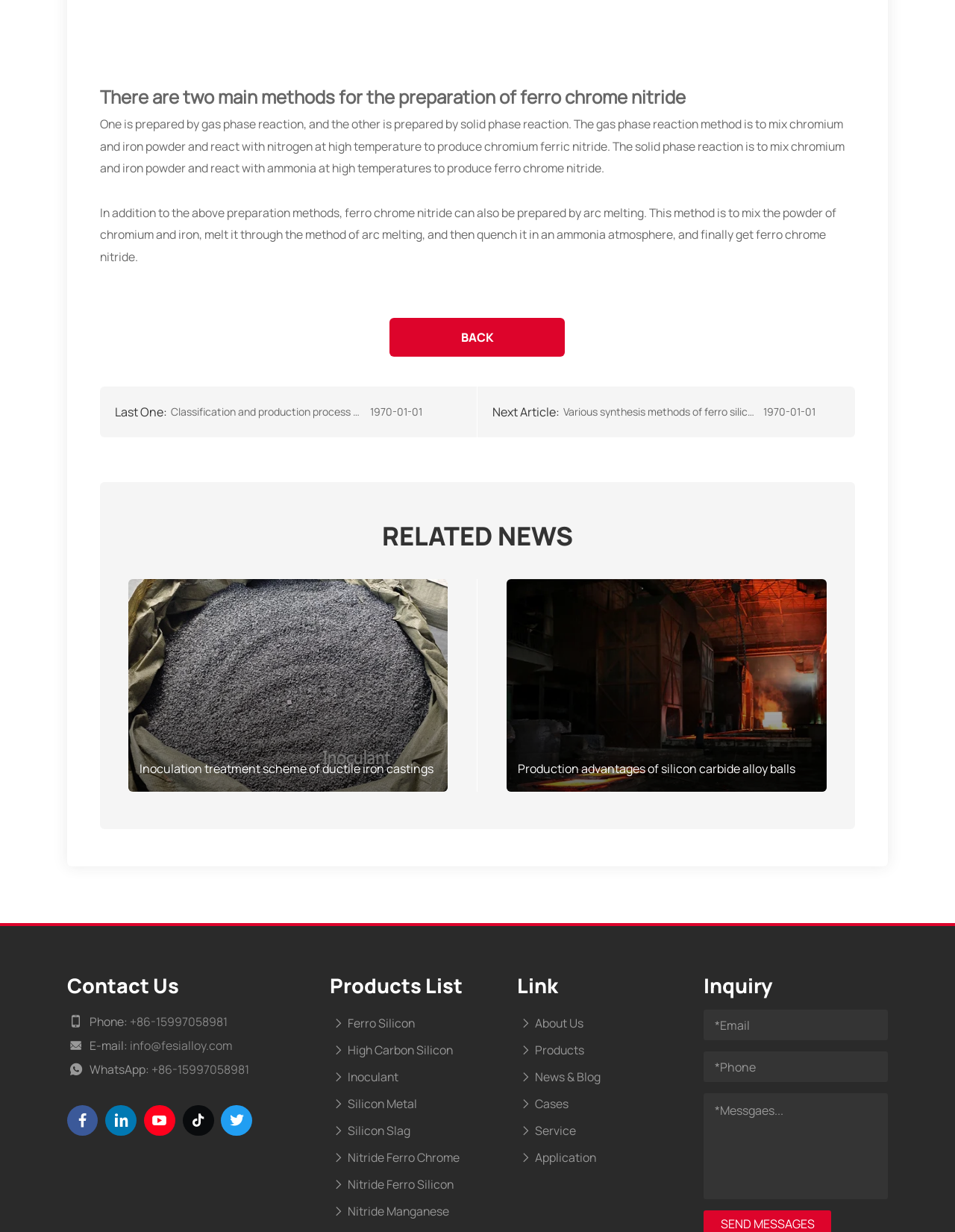Using the element description About Us, predict the bounding box coordinates for the UI element. Provide the coordinates in (top-left x, top-left y, bottom-right x, bottom-right y) format with values ranging from 0 to 1.

[0.541, 0.82, 0.693, 0.842]